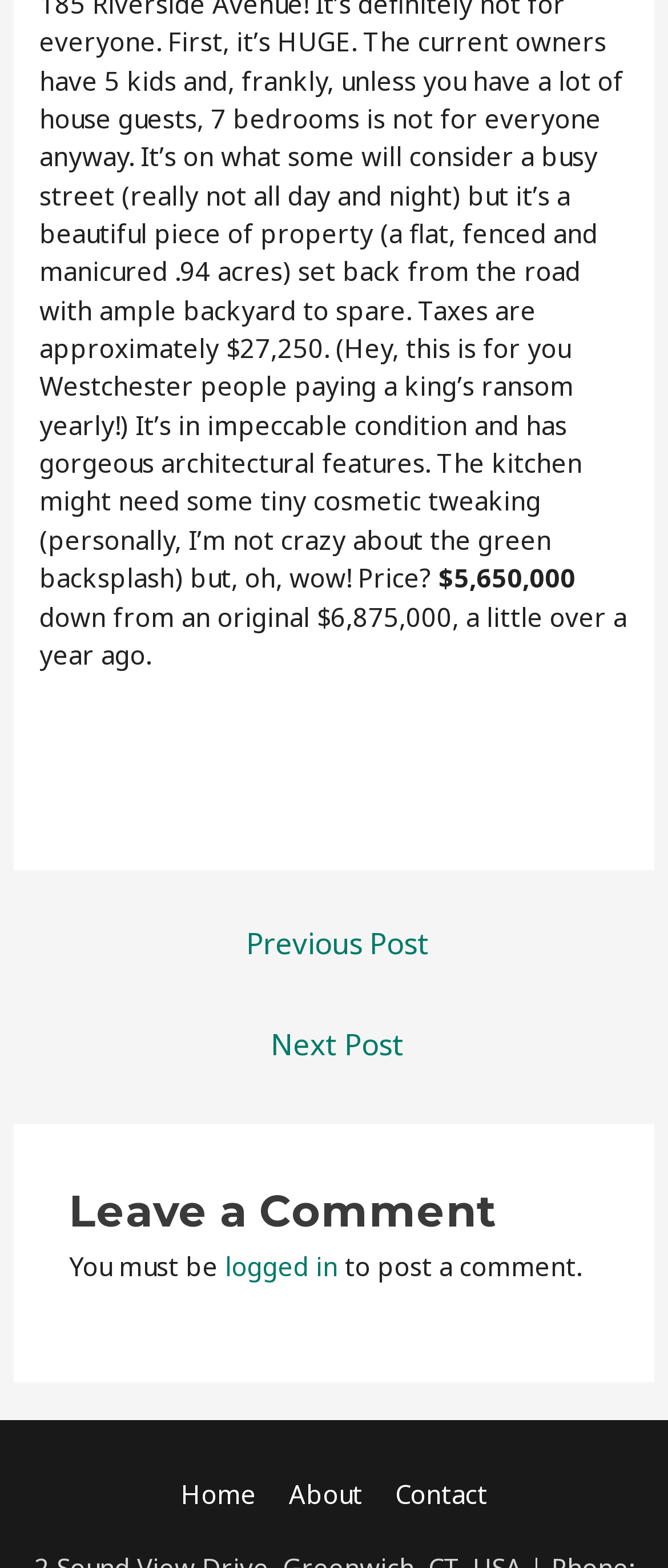Answer the question below using just one word or a short phrase: 
What is the purpose of the 'Posts' navigation?

Post navigation